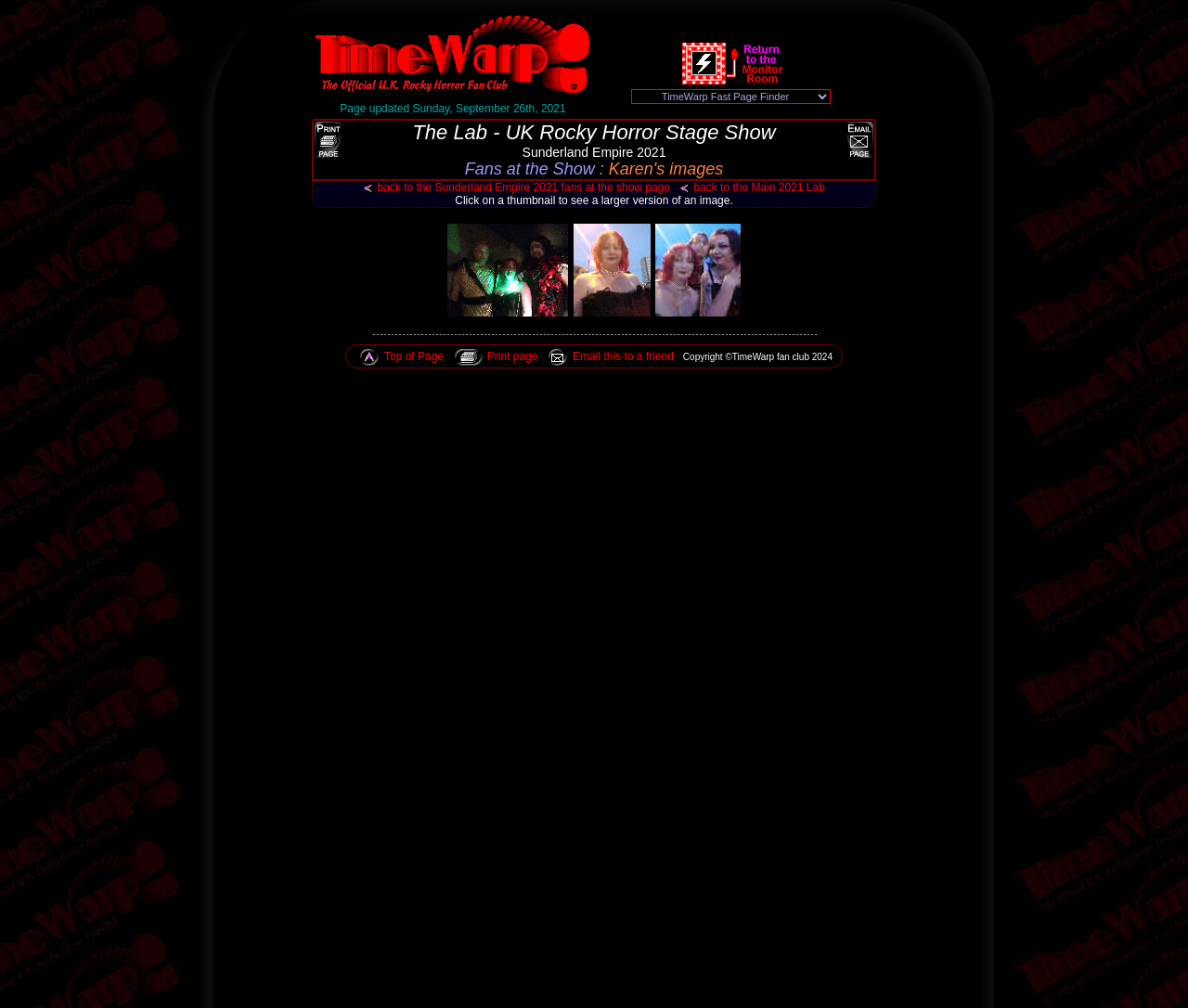Describe the webpage in detail, including text, images, and layout.

This webpage is about TimeWarp, a fan club, and specifically showcases fans at a show at the Sunderland Empire in 2021. The page has a logo at the top left, which is a link to the TimeWarp website, accompanied by a copyright notice. Below the logo, there are two rows of images, with two images in the first row and one image in the second row.

On the top right, there is a link to go back to the Monitor Room, accompanied by an image. Below this, there is a section with links to print the page, email the page to a friend, and a link to the Lab, a UK Rocky Horror Stage Show. This section also displays the title "Fans at the Show" with a subtitle "Karen's images".

The main content of the page is a table with three rows of thumbnails, each with a link to a larger image. The thumbnails are arranged in a grid-like structure, with three images in each row. Below the thumbnails, there are links to go back to the Sunderland Empire 2021 fans at the show page and the Main 2021 Lab page.

At the bottom of the page, there are links to go to the top of the page, print the page, email the page to a friend, and a copyright notice with the year 2024.